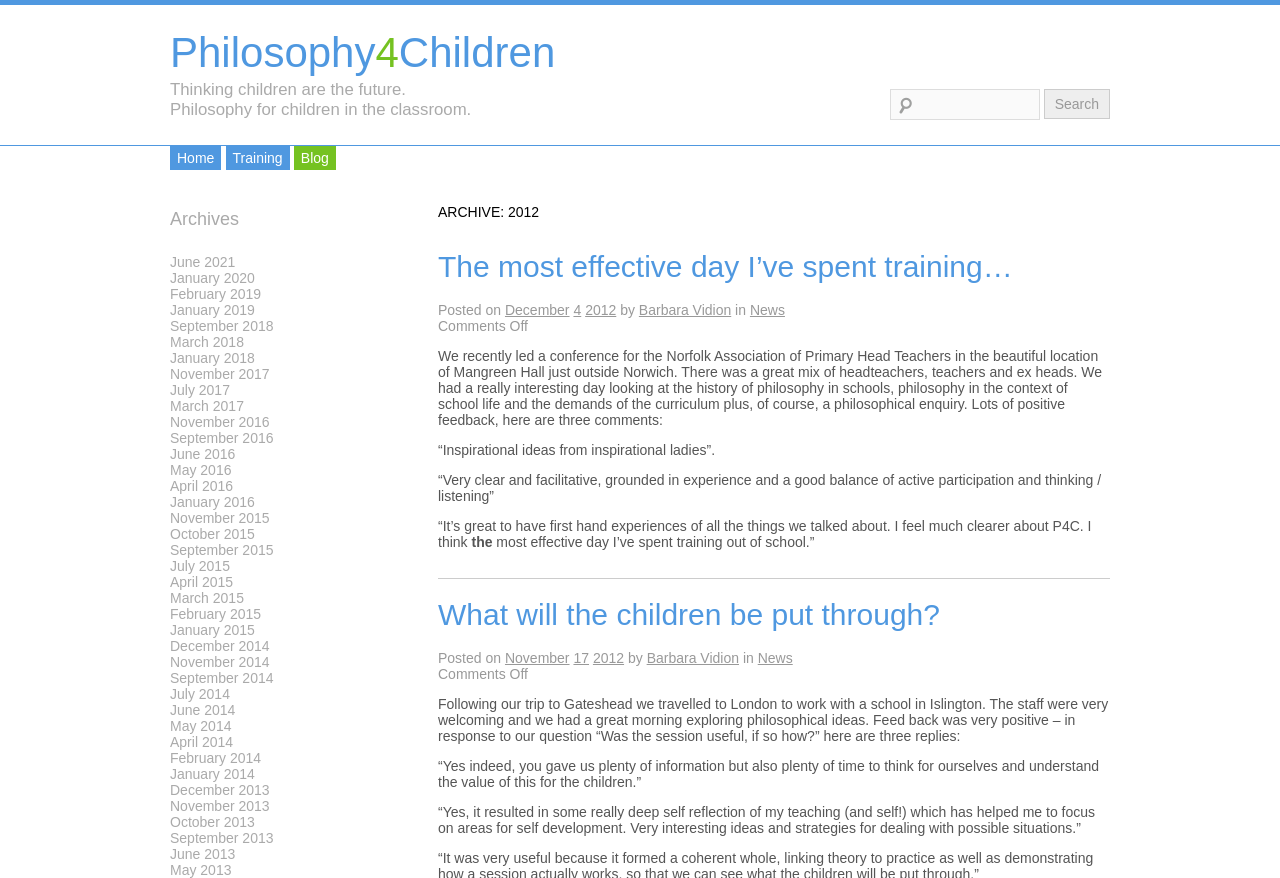How many comments are there on the first article?
Please provide a comprehensive answer based on the visual information in the image.

The first article has a 'Comments Off' label, indicating that there are no comments on the article.